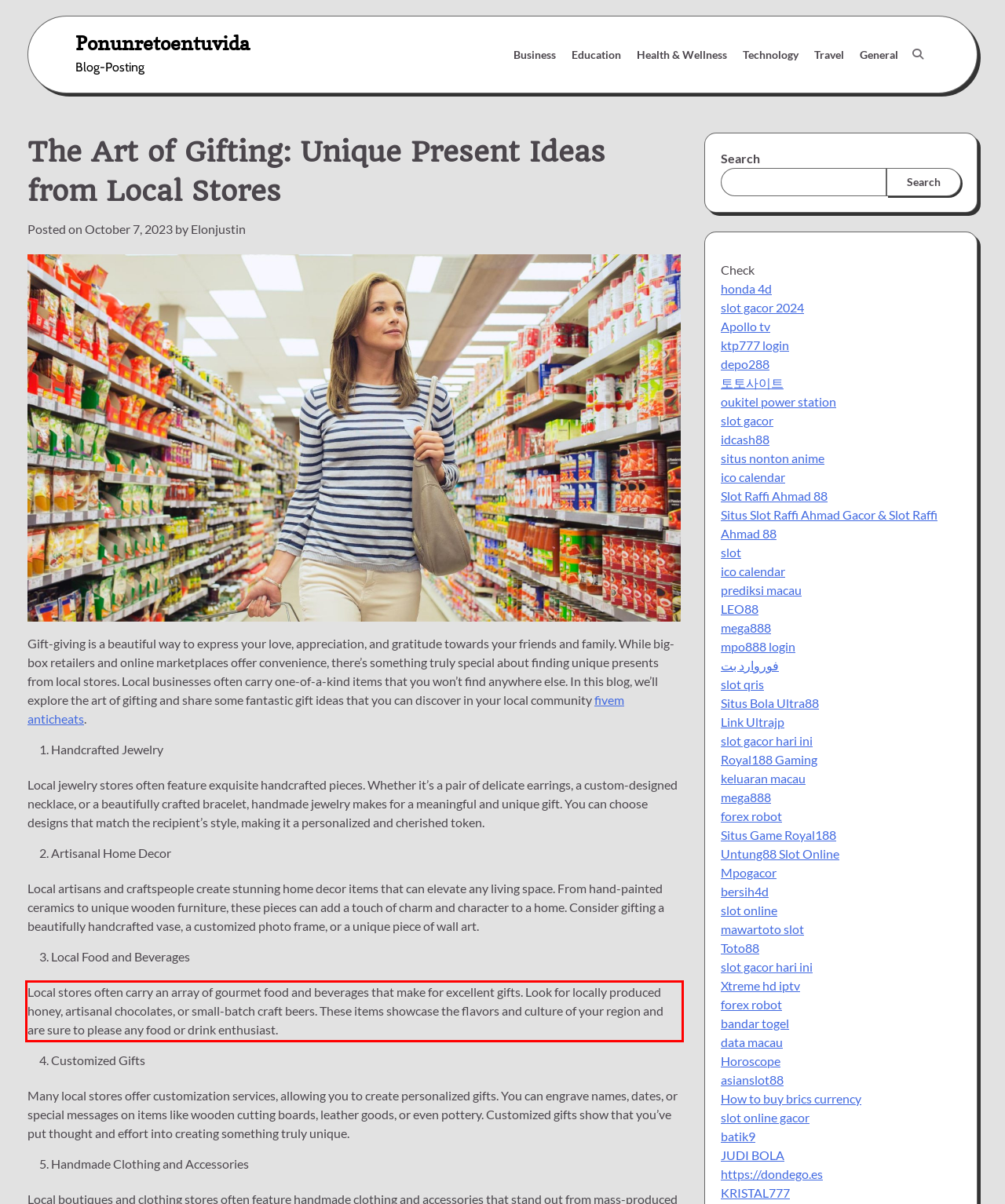Look at the provided screenshot of the webpage and perform OCR on the text within the red bounding box.

Local stores often carry an array of gourmet food and beverages that make for excellent gifts. Look for locally produced honey, artisanal chocolates, or small-batch craft beers. These items showcase the flavors and culture of your region and are sure to please any food or drink enthusiast.